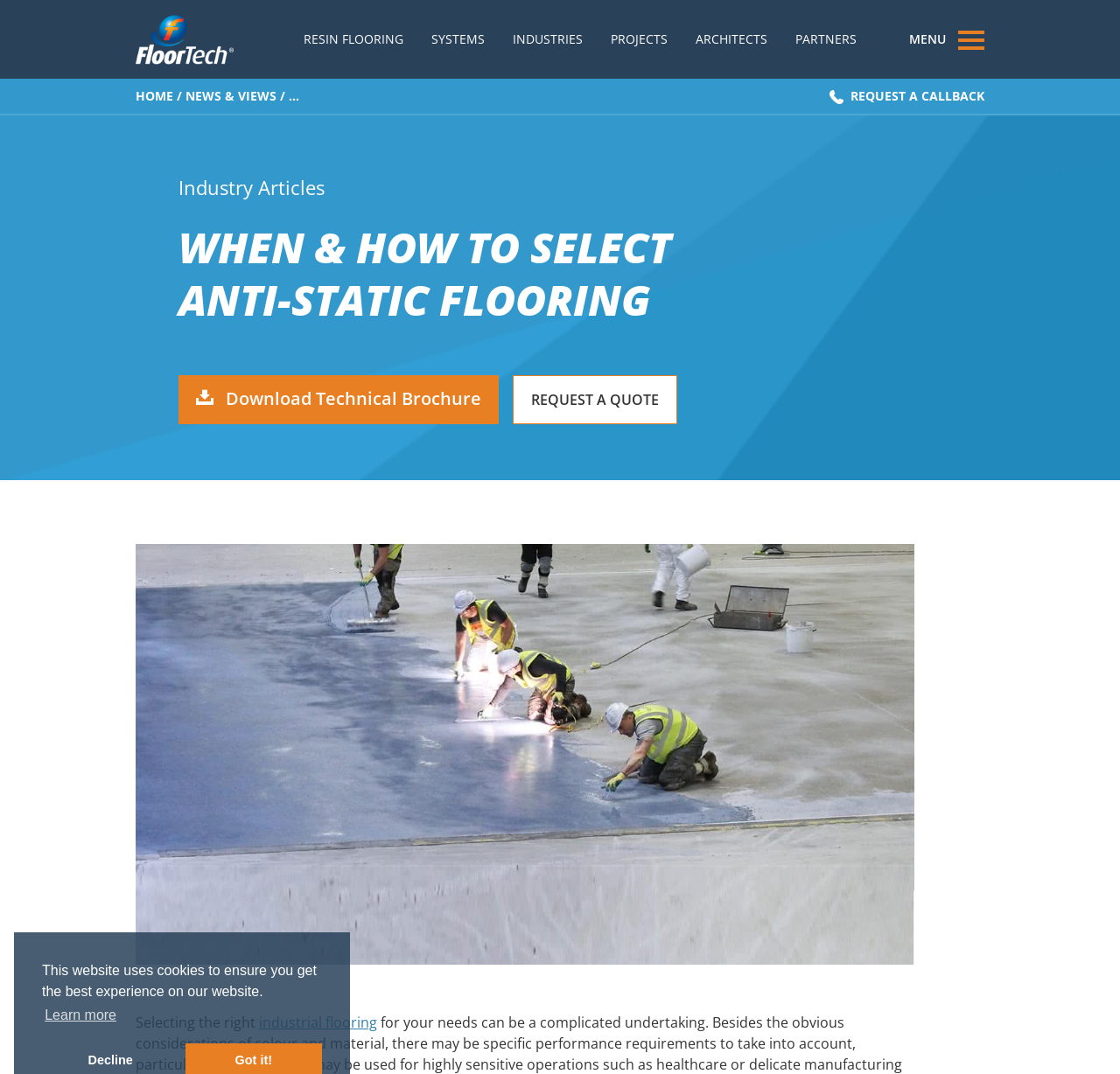Identify and provide the bounding box coordinates of the UI element described: "Systems". The coordinates should be formatted as [left, top, right, bottom], with each number being a float between 0 and 1.

[0.385, 0.029, 0.433, 0.044]